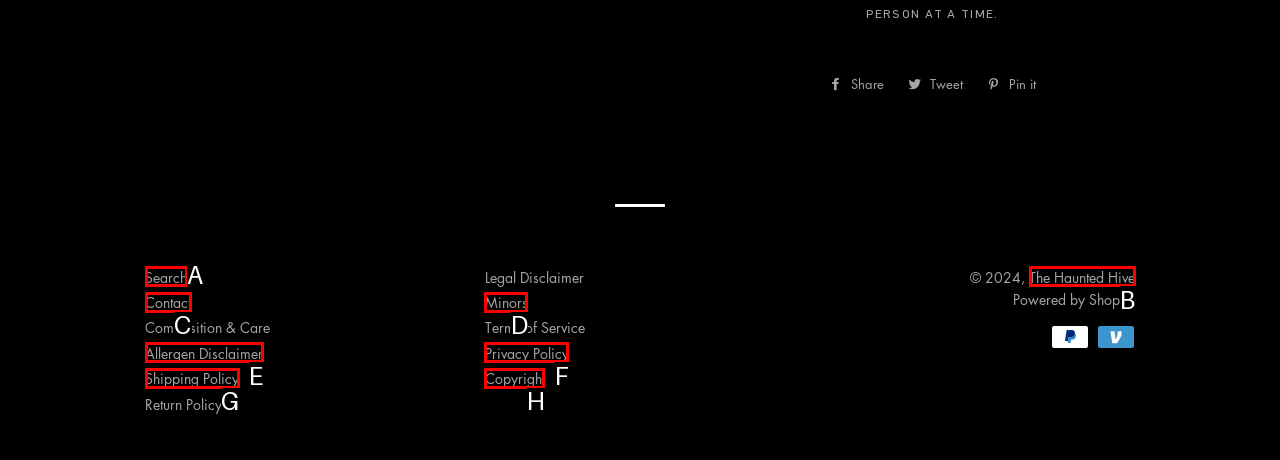Which UI element should you click on to achieve the following task: Go to The Haunted Hive? Provide the letter of the correct option.

B